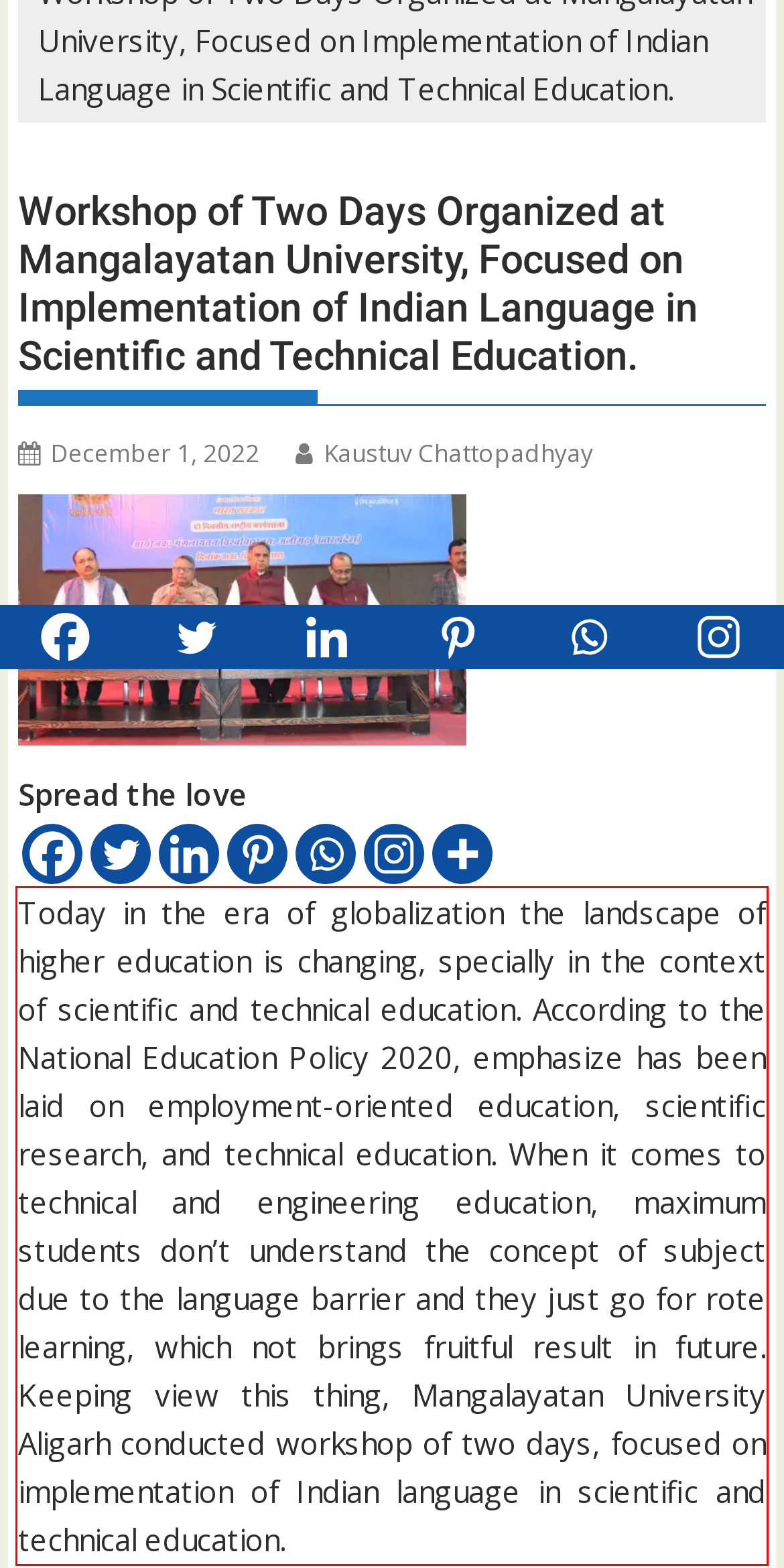You are given a screenshot showing a webpage with a red bounding box. Perform OCR to capture the text within the red bounding box.

Today in the era of globalization the landscape of higher education is changing, specially in the context of scientific and technical education. According to the National Education Policy 2020, emphasize has been laid on employment-oriented education, scientific research, and technical education. When it comes to technical and engineering education, maximum students don’t understand the concept of subject due to the language barrier and they just go for rote learning, which not brings fruitful result in future. Keeping view this thing, Mangalayatan University Aligarh conducted workshop of two days, focused on implementation of Indian language in scientific and technical education.